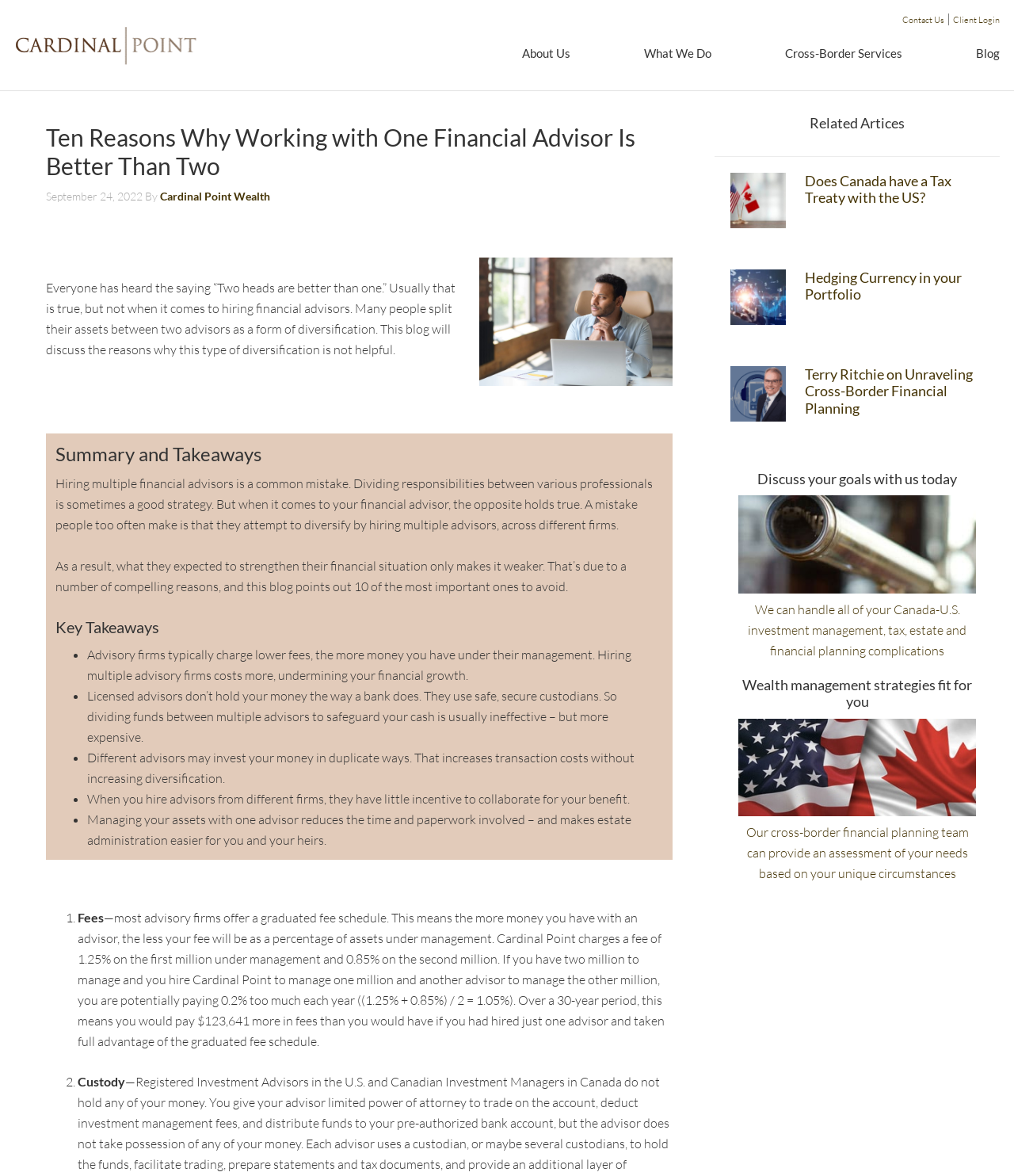Identify the bounding box of the UI component described as: "Hedging Currency in your Portfolio".

[0.794, 0.228, 0.948, 0.258]